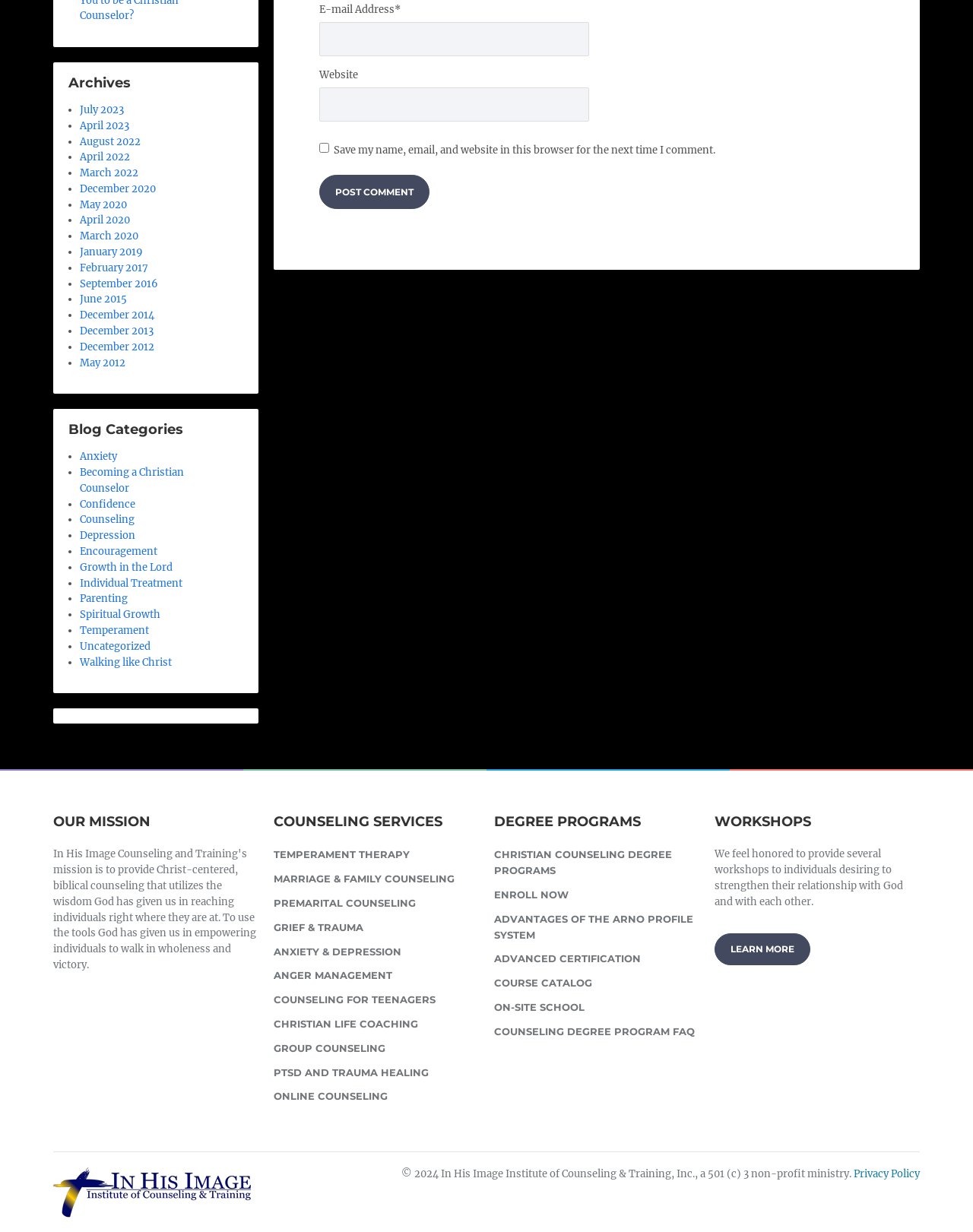What is the purpose of the checkbox?
Refer to the screenshot and answer in one word or phrase.

Save comment info